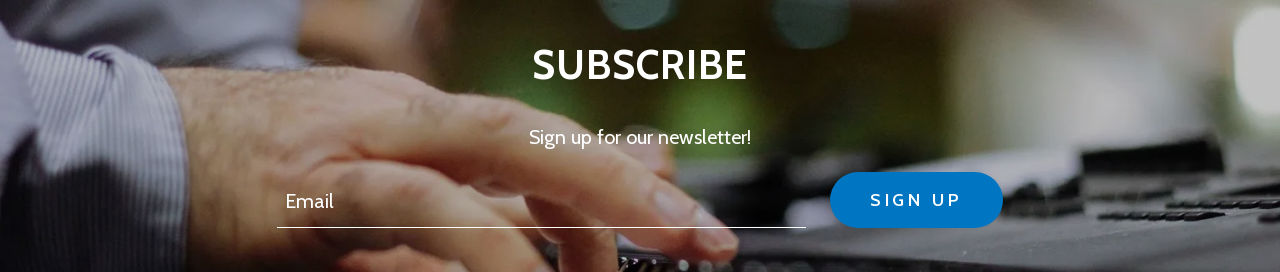What is the color of the 'SIGN UP' button?
Based on the visual information, provide a detailed and comprehensive answer.

The prominent button to the right of the input field is labeled 'SIGN UP' and is colored blue, emphasizing the call to action and encouraging immediate engagement.